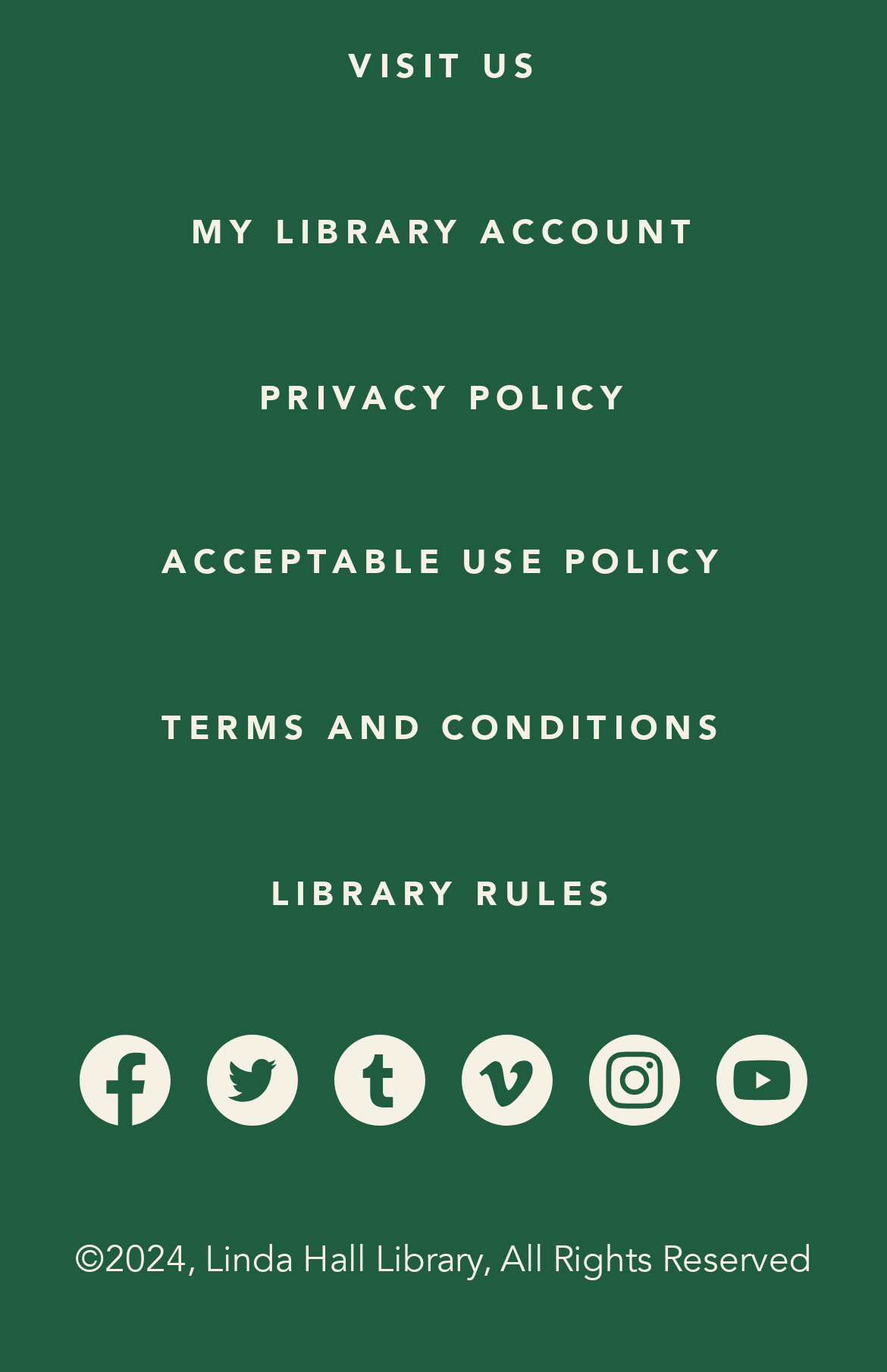Ascertain the bounding box coordinates for the UI element detailed here: "Click here". The coordinates should be provided as [left, top, right, bottom] with each value being a float between 0 and 1.

None